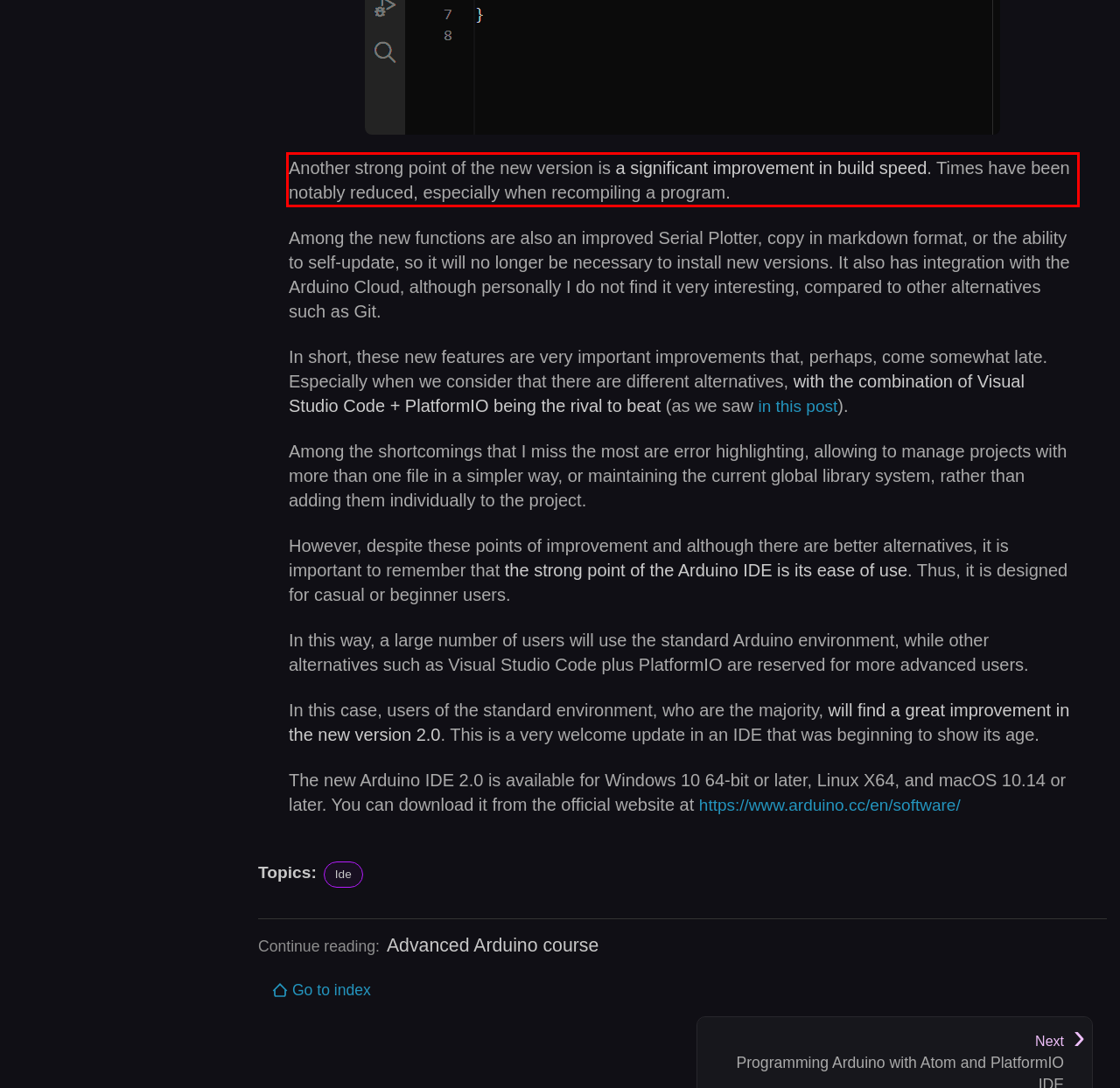Observe the screenshot of the webpage, locate the red bounding box, and extract the text content within it.

Another strong point of the new version is a significant improvement in build speed. Times have been notably reduced, especially when recompiling a program.